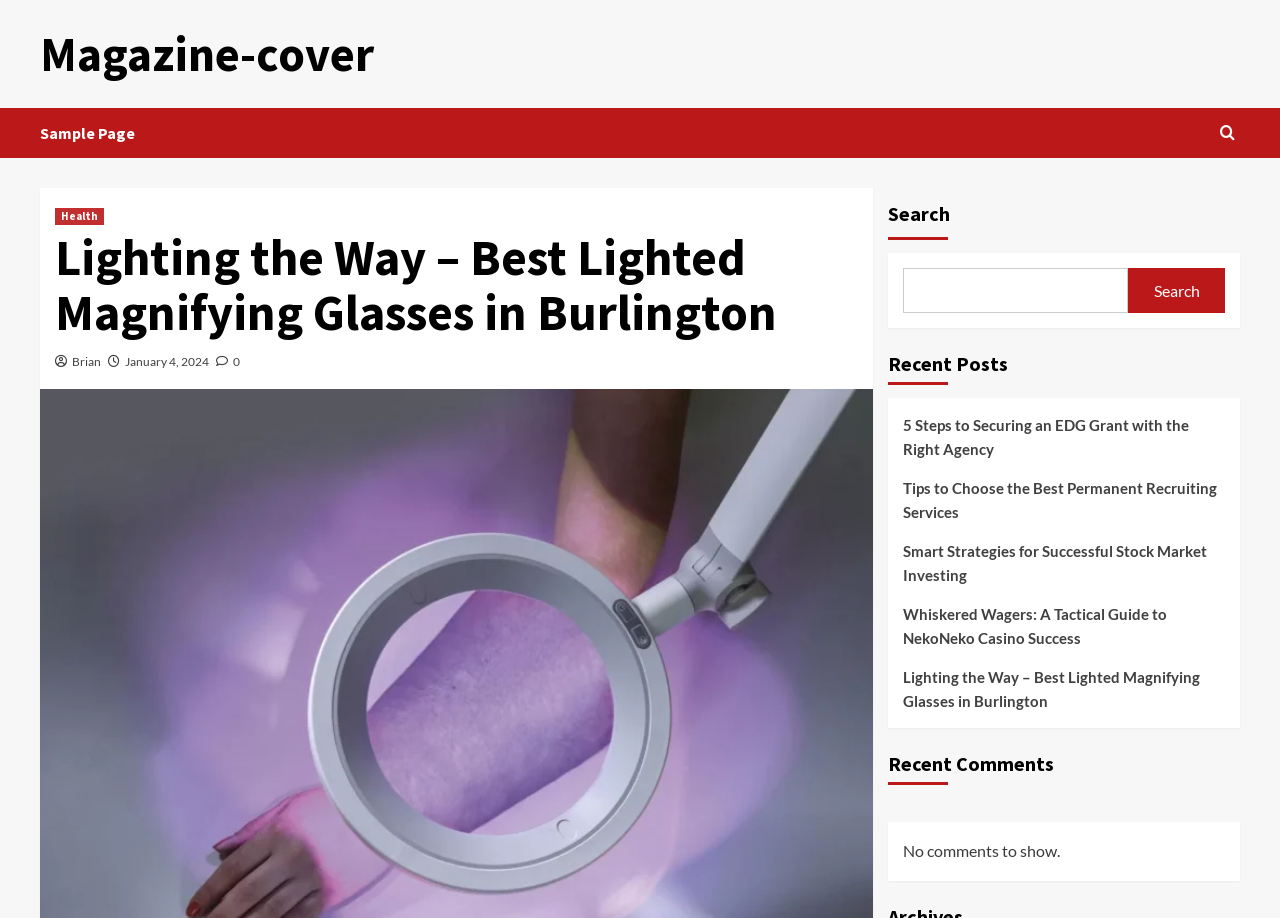Use a single word or phrase to answer the following:
What is the author of the article 'Lighting the Way – Best Lighted Magnifying Glasses in Burlington'?

Brian